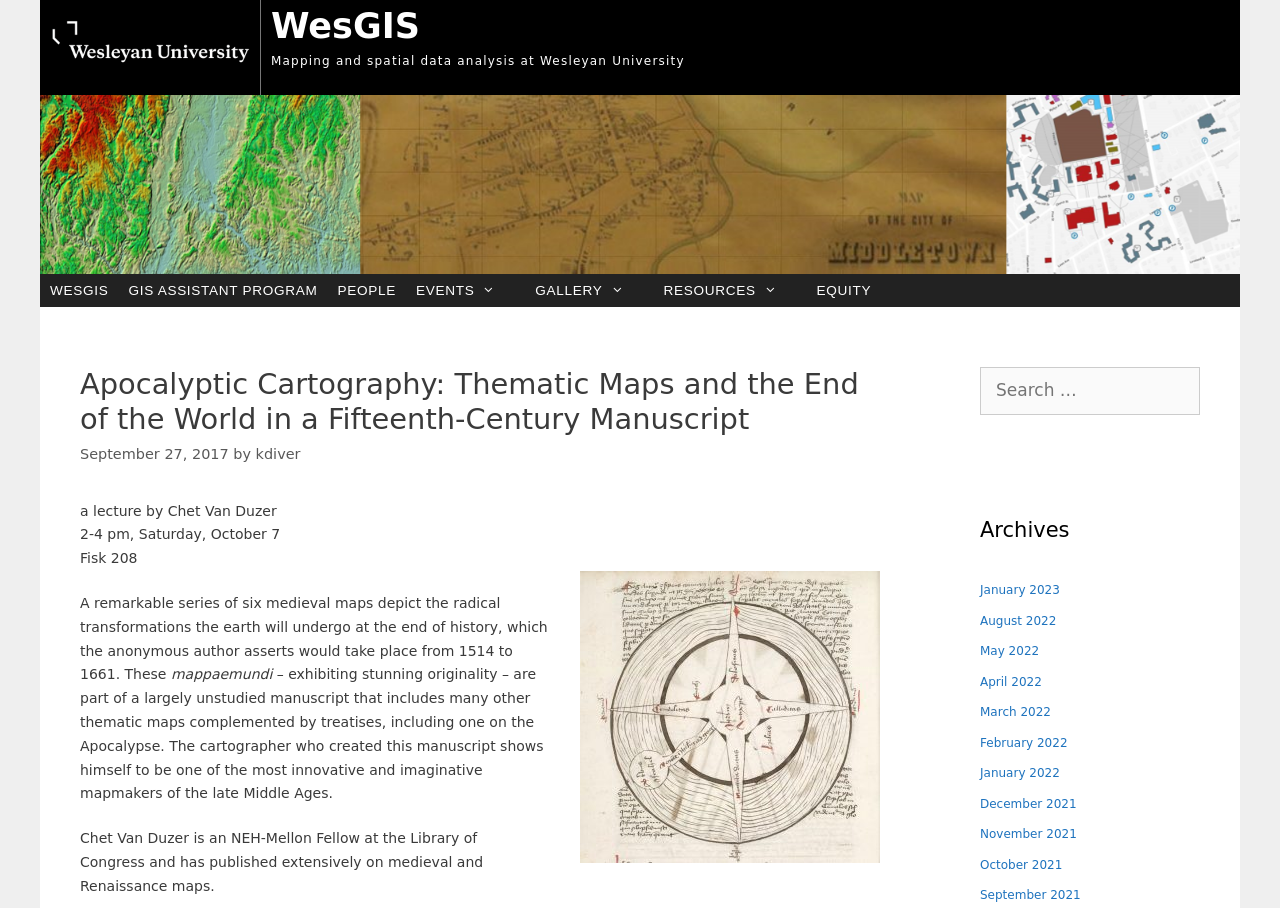From the webpage screenshot, predict the bounding box coordinates (top-left x, top-left y, bottom-right x, bottom-right y) for the UI element described here: alt="WesGIS"

[0.031, 0.191, 0.969, 0.213]